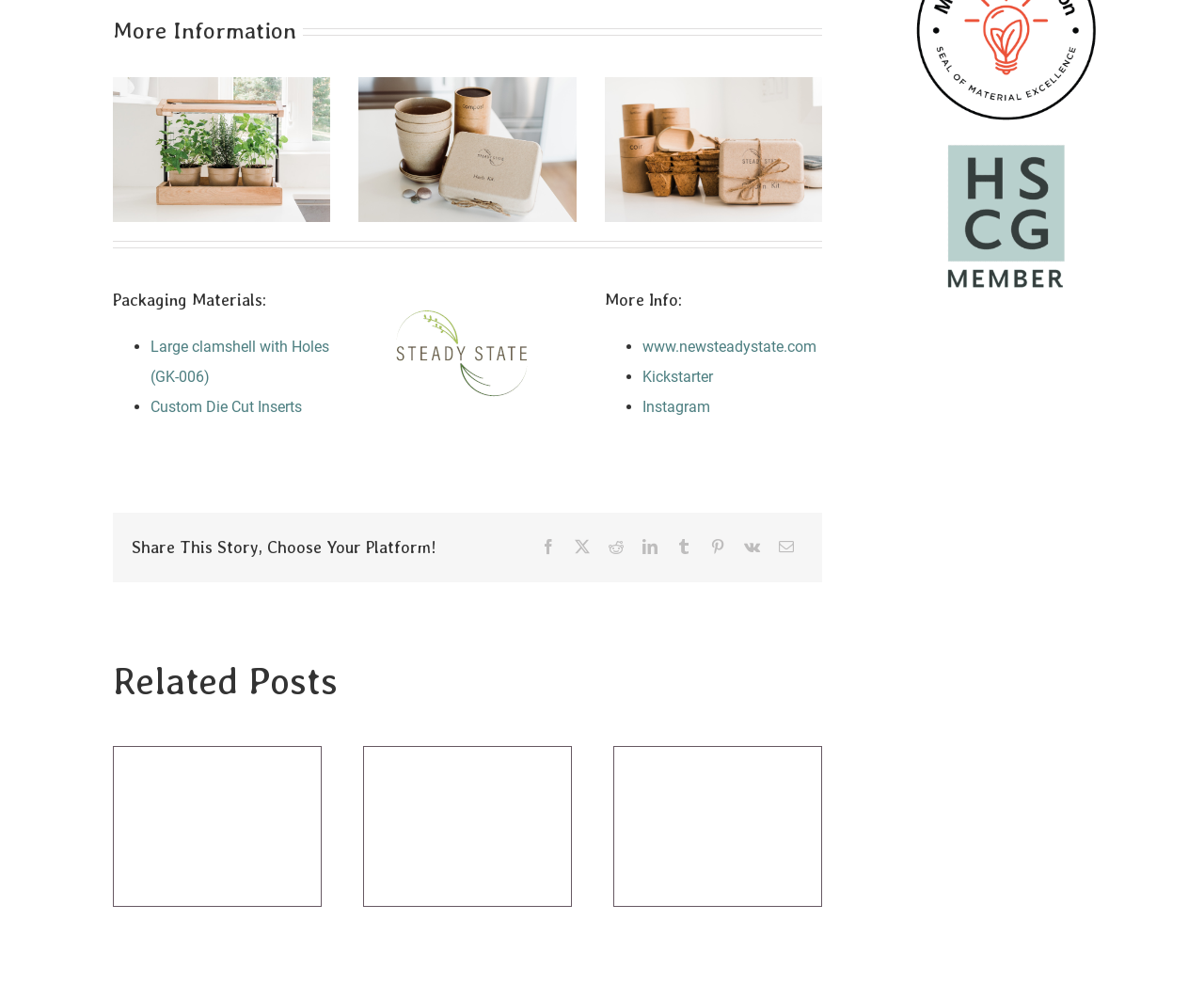Determine the bounding box coordinates of the UI element that matches the following description: "Large clamshell with Holes (GK-006)". The coordinates should be four float numbers between 0 and 1 in the format [left, top, right, bottom].

[0.125, 0.343, 0.273, 0.392]